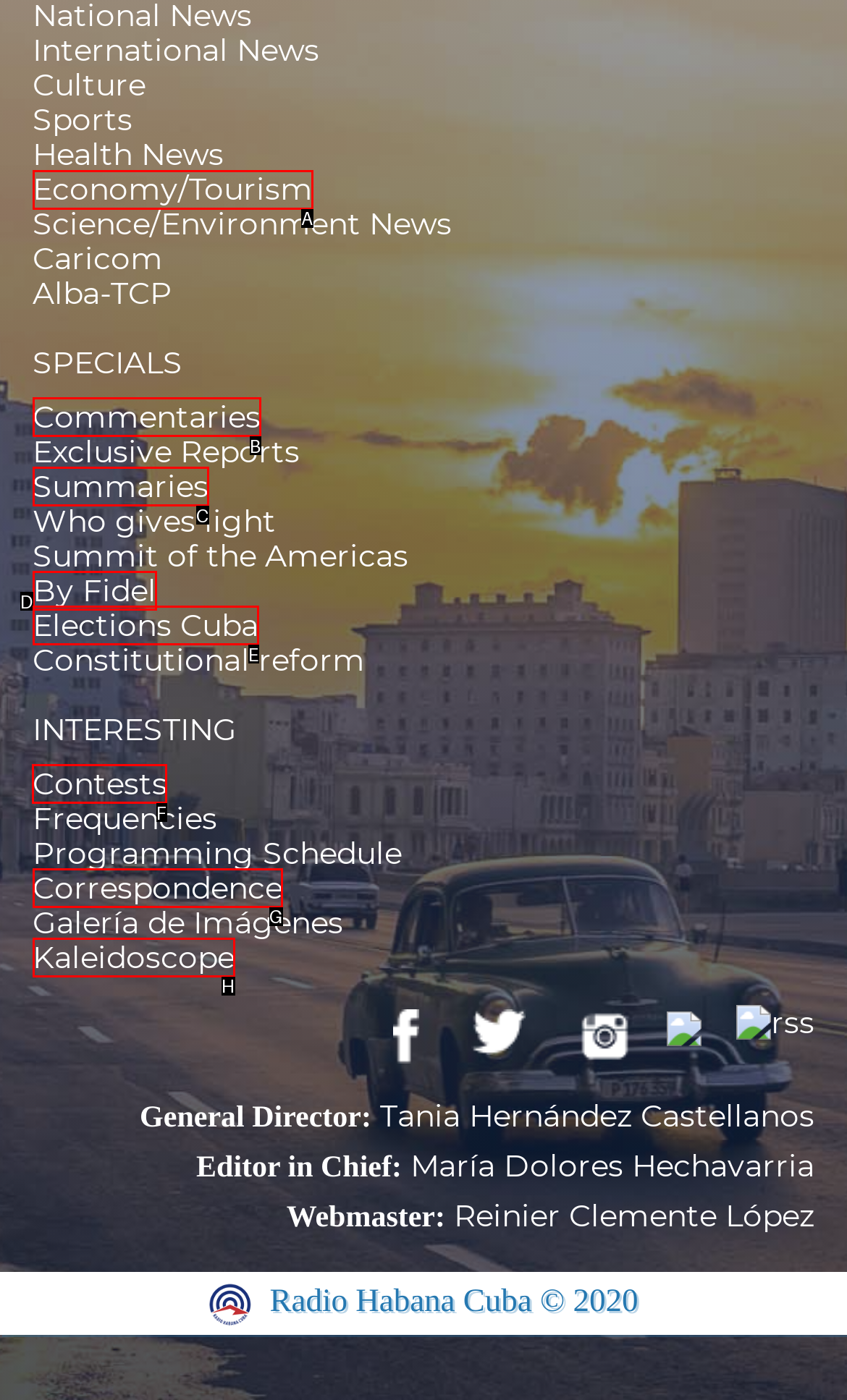Find the HTML element to click in order to complete this task: Check out Contests
Answer with the letter of the correct option.

F